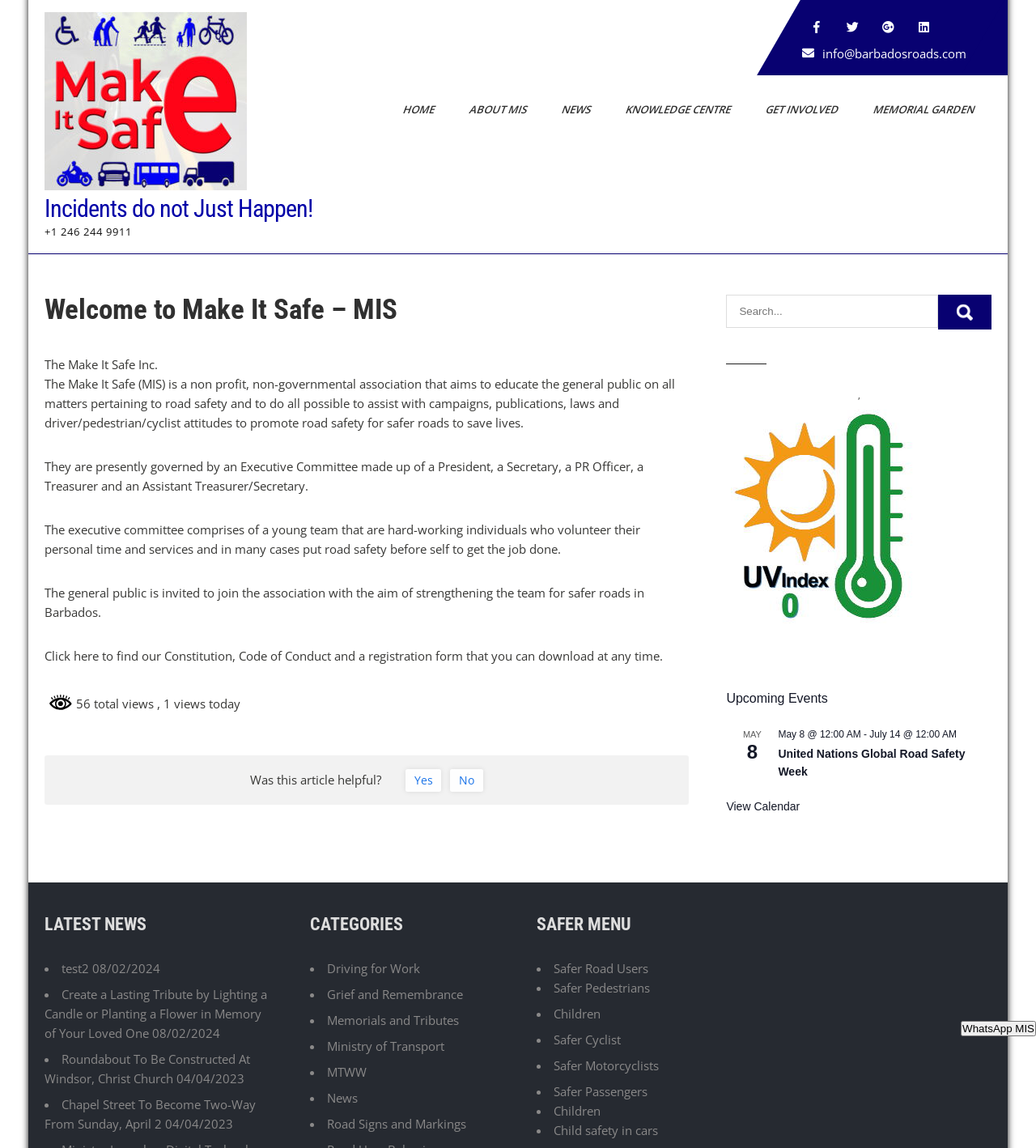Using the provided element description, identify the bounding box coordinates as (top-left x, top-left y, bottom-right x, bottom-right y). Ensure all values are between 0 and 1. Description: Road Signs and Markings

[0.315, 0.972, 0.45, 0.986]